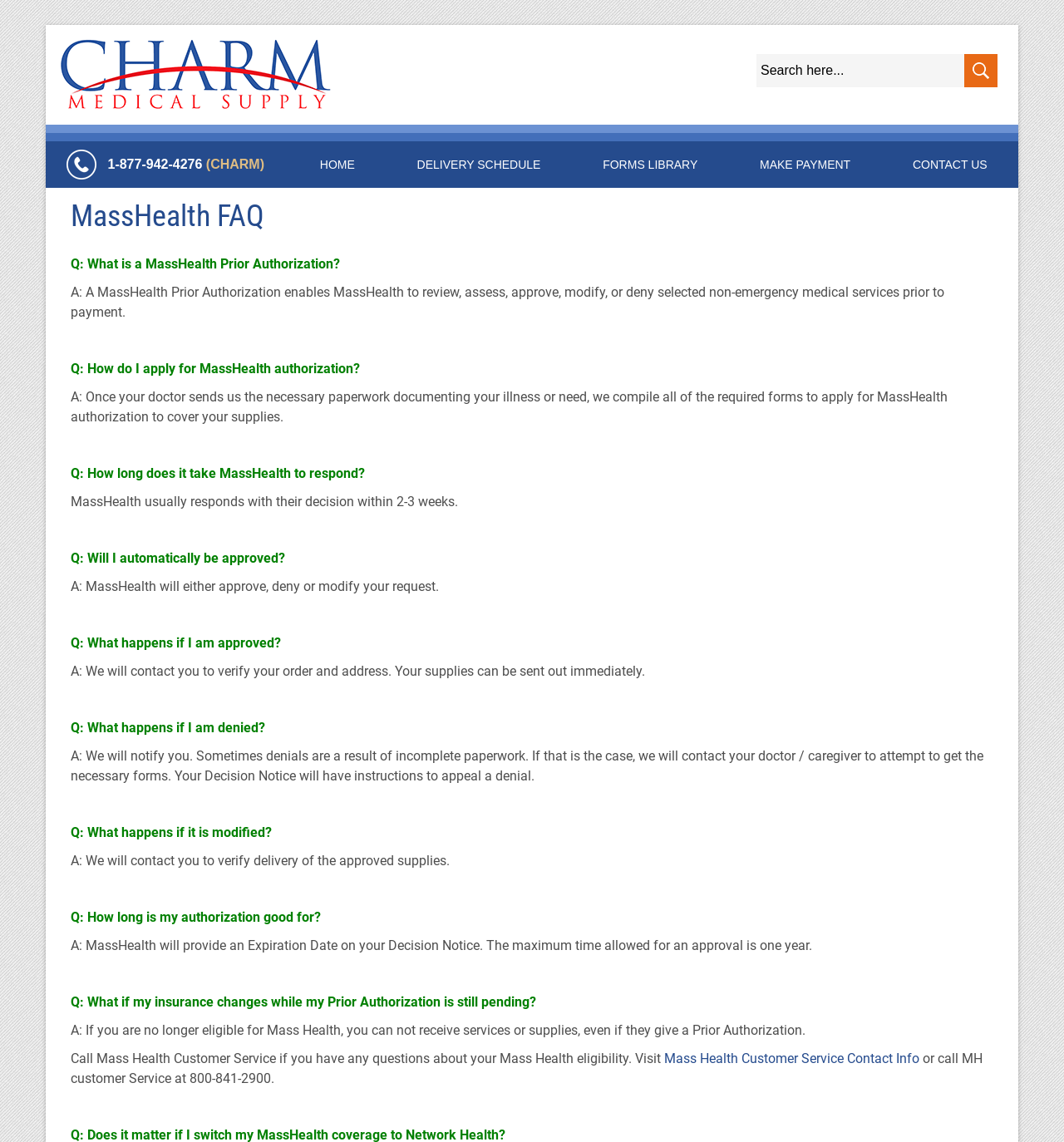What should you do if your insurance changes while your Prior Authorization is still pending?
Answer with a single word or short phrase according to what you see in the image.

Call Mass Health Customer Service